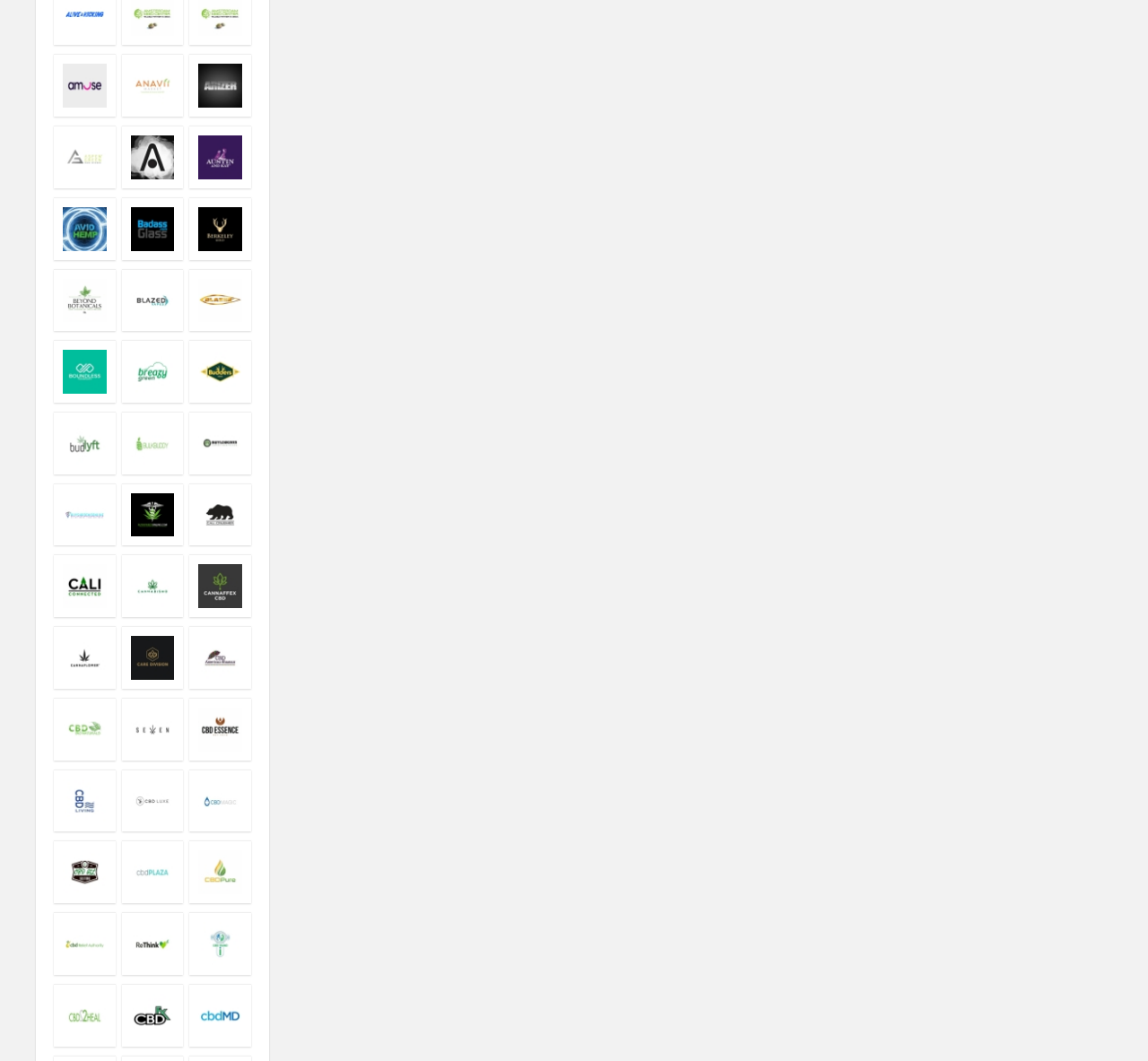Using details from the image, please answer the following question comprehensively:
What is the brand with the highest y-coordinate value?

By examining the bounding box coordinates of the link elements, I found that the brand 'Amuse' has the highest y-coordinate value, indicating that it is located at the top of the webpage.